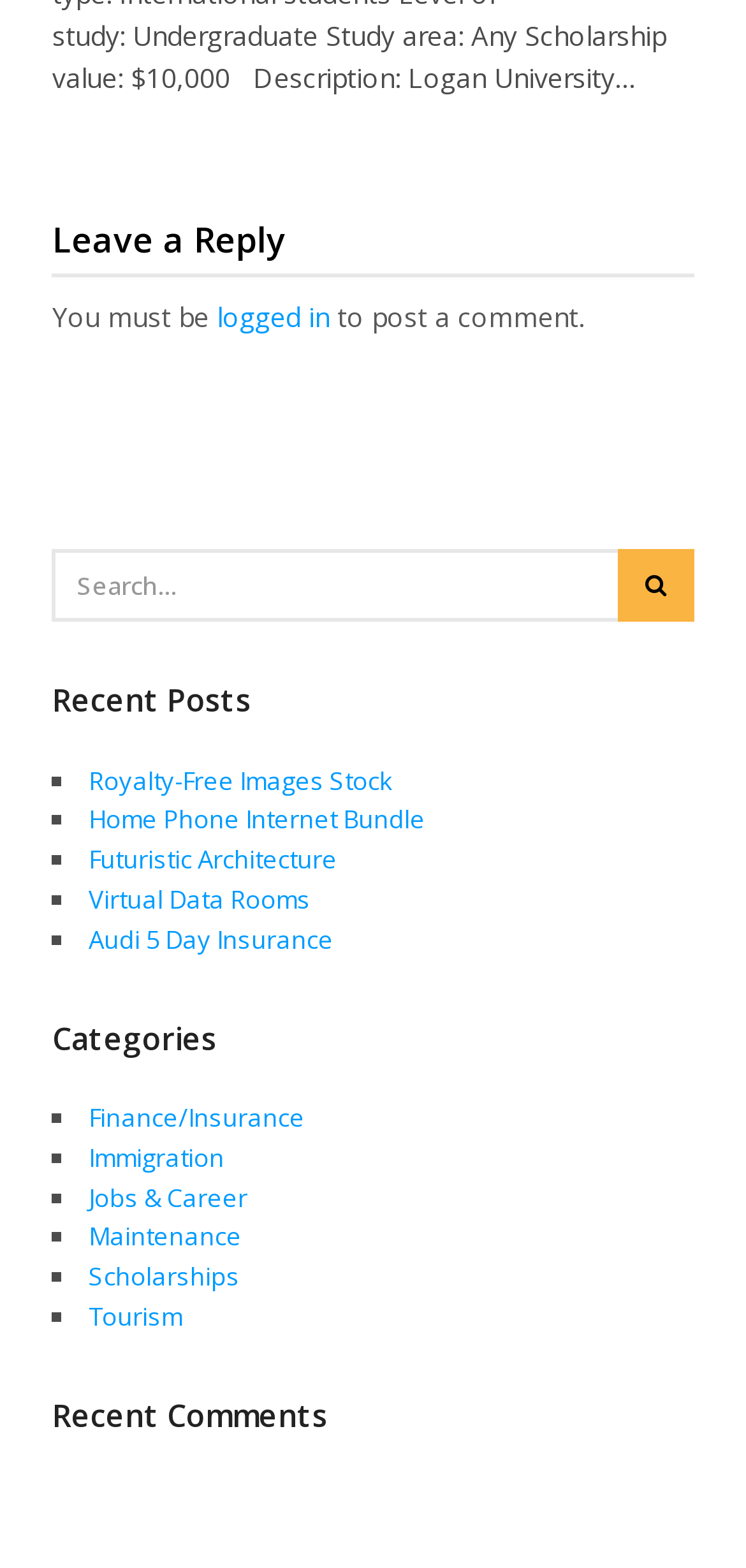Please reply with a single word or brief phrase to the question: 
What is the purpose of the search box?

To search the website